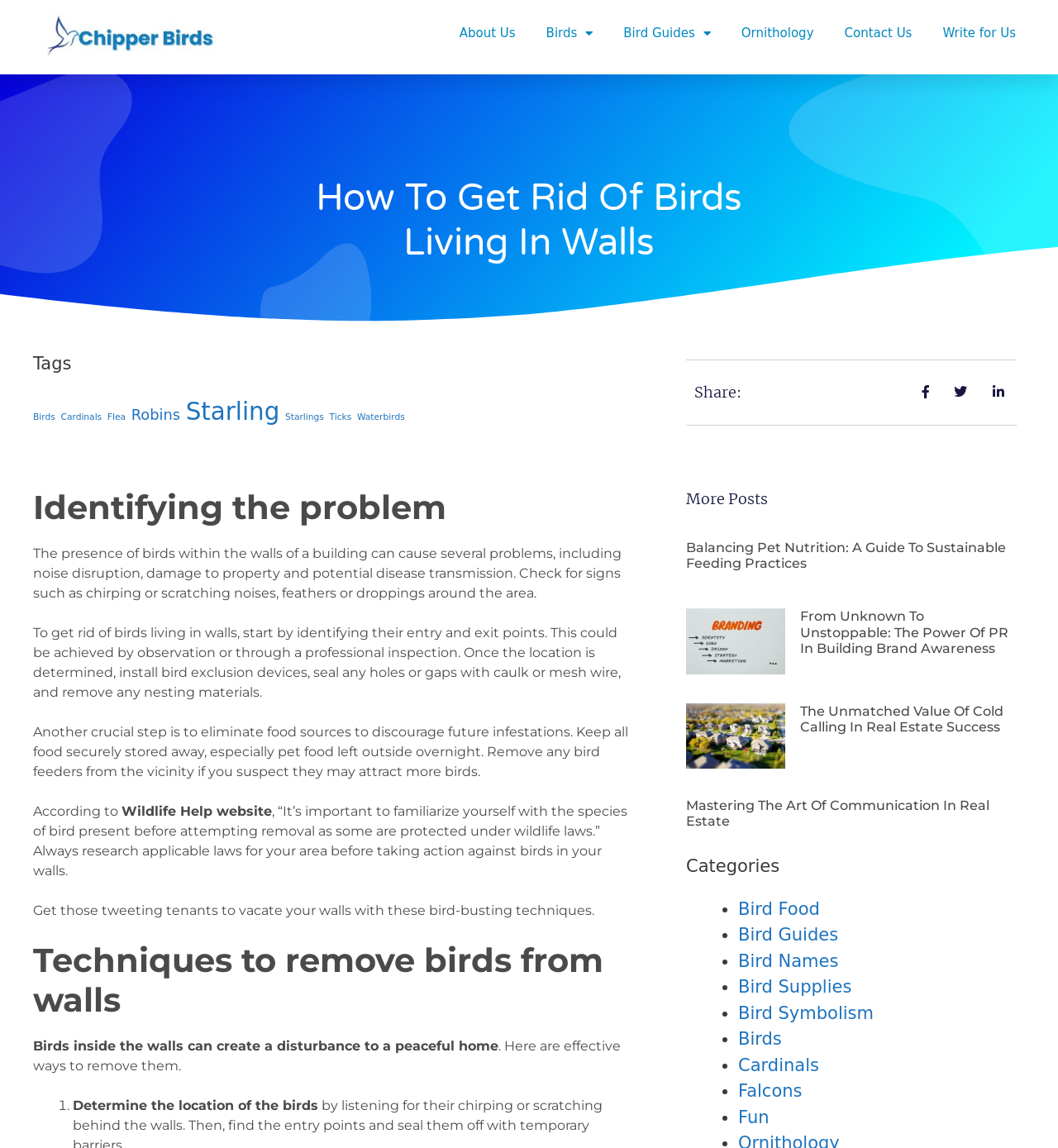Locate the UI element described by Bird Guides in the provided webpage screenshot. Return the bounding box coordinates in the format (top-left x, top-left y, bottom-right x, bottom-right y), ensuring all values are between 0 and 1.

[0.589, 0.018, 0.673, 0.04]